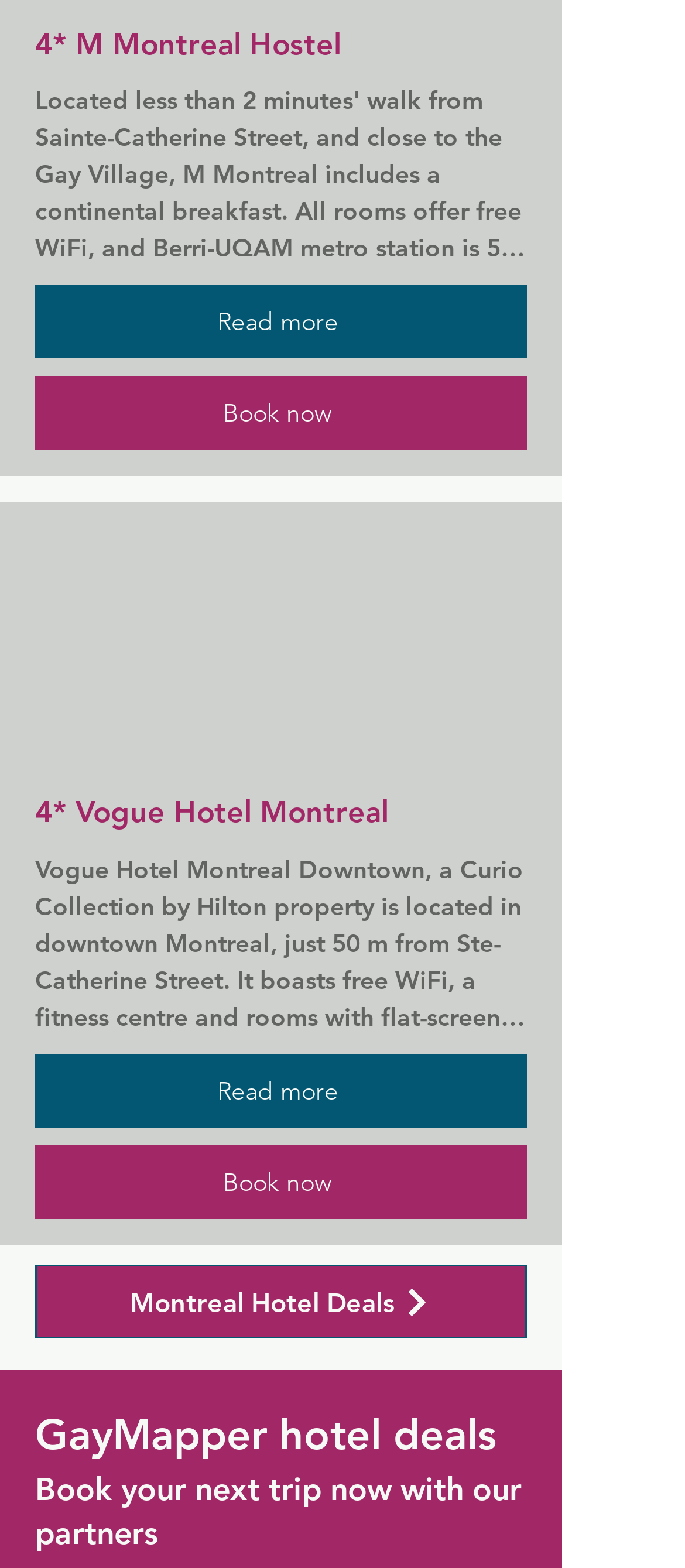Can you find the bounding box coordinates for the UI element given this description: "Montreal Hotel Deals"? Provide the coordinates as four float numbers between 0 and 1: [left, top, right, bottom].

[0.051, 0.807, 0.769, 0.854]